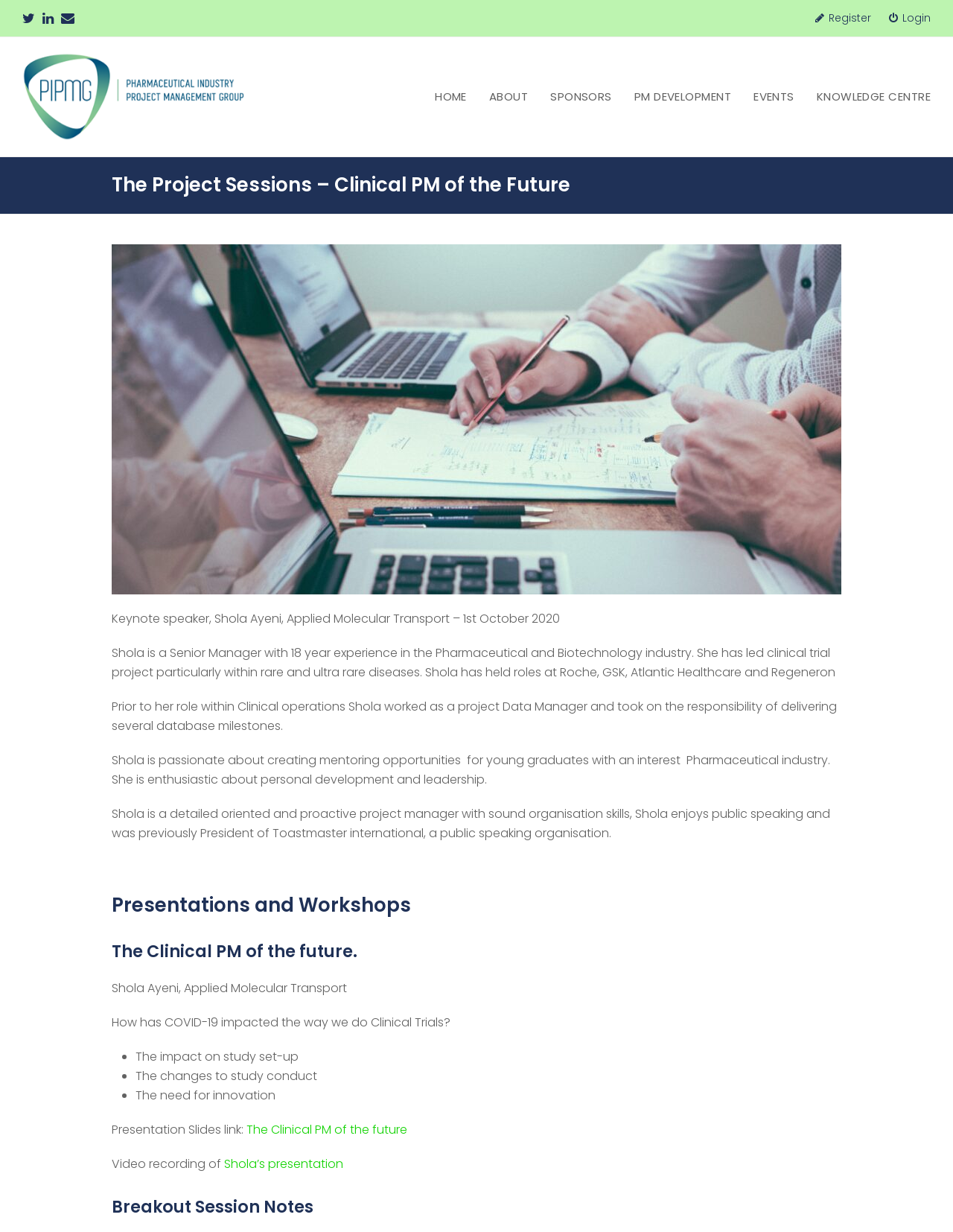Using the information in the image, could you please answer the following question in detail:
What is the title of the section that describes the breakout session notes?

I found the answer by examining the heading elements of the webpage, specifically the one that describes the breakout session notes. The heading element has the text content 'Breakout Session Notes'.